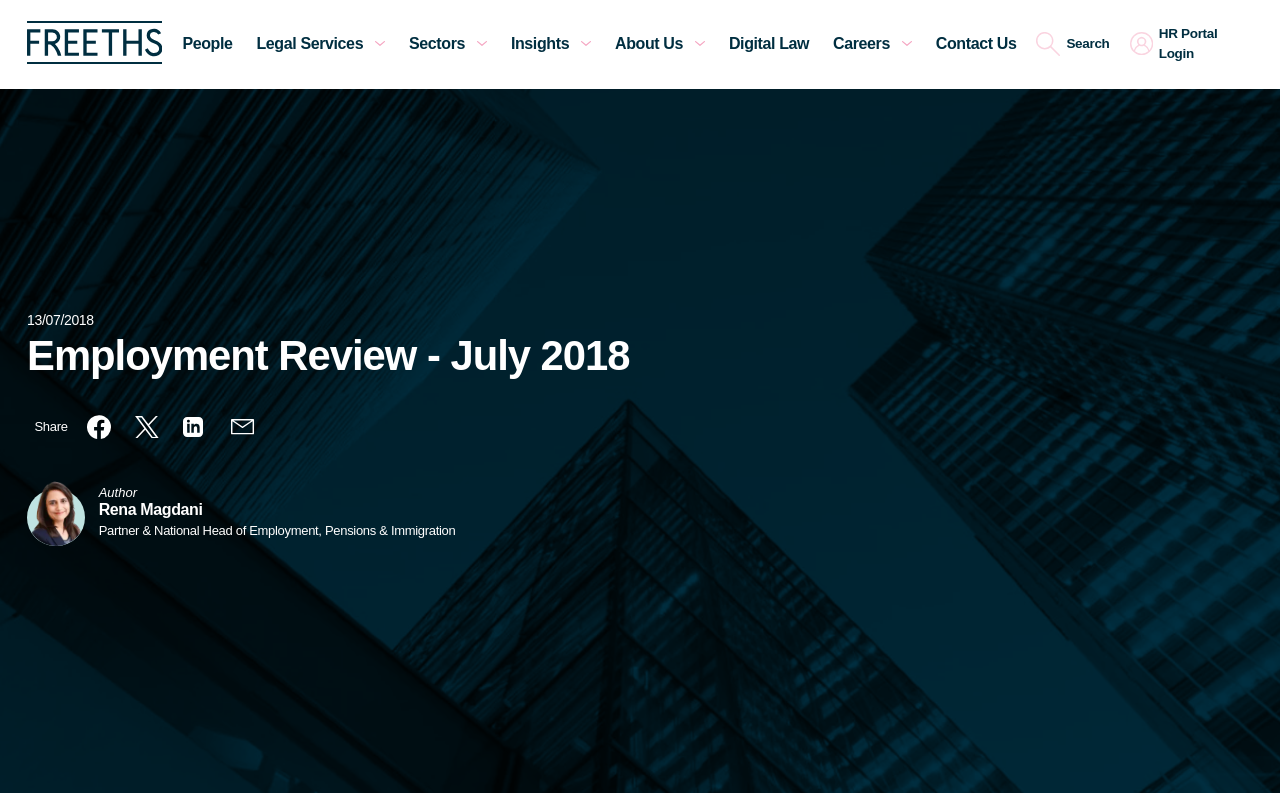Extract the primary heading text from the webpage.

Employment Review - July 2018